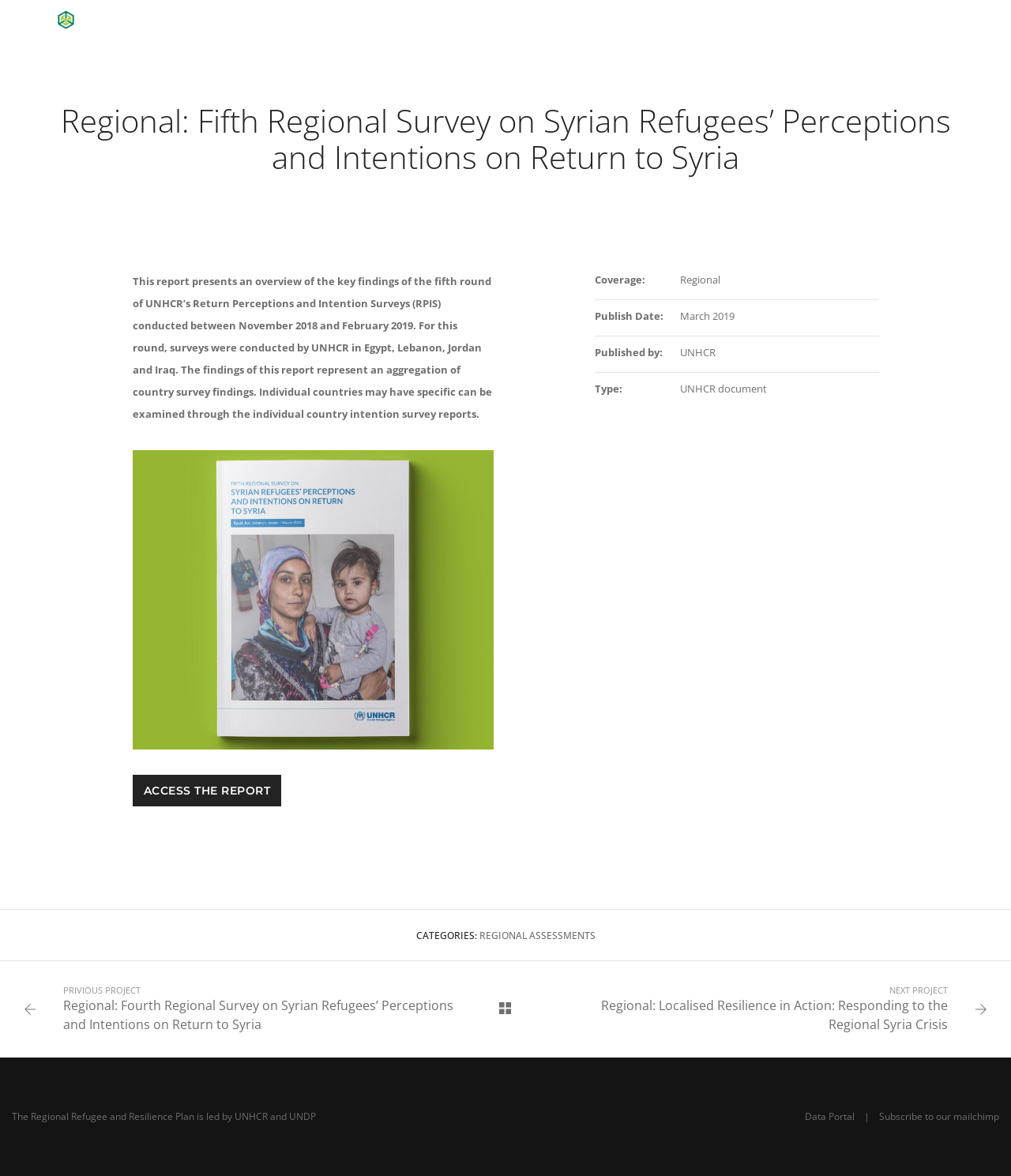Please specify the coordinates of the bounding box for the element that should be clicked to carry out this instruction: "Click the link to access the report". The coordinates must be four float numbers between 0 and 1, formatted as [left, top, right, bottom].

[0.131, 0.659, 0.278, 0.686]